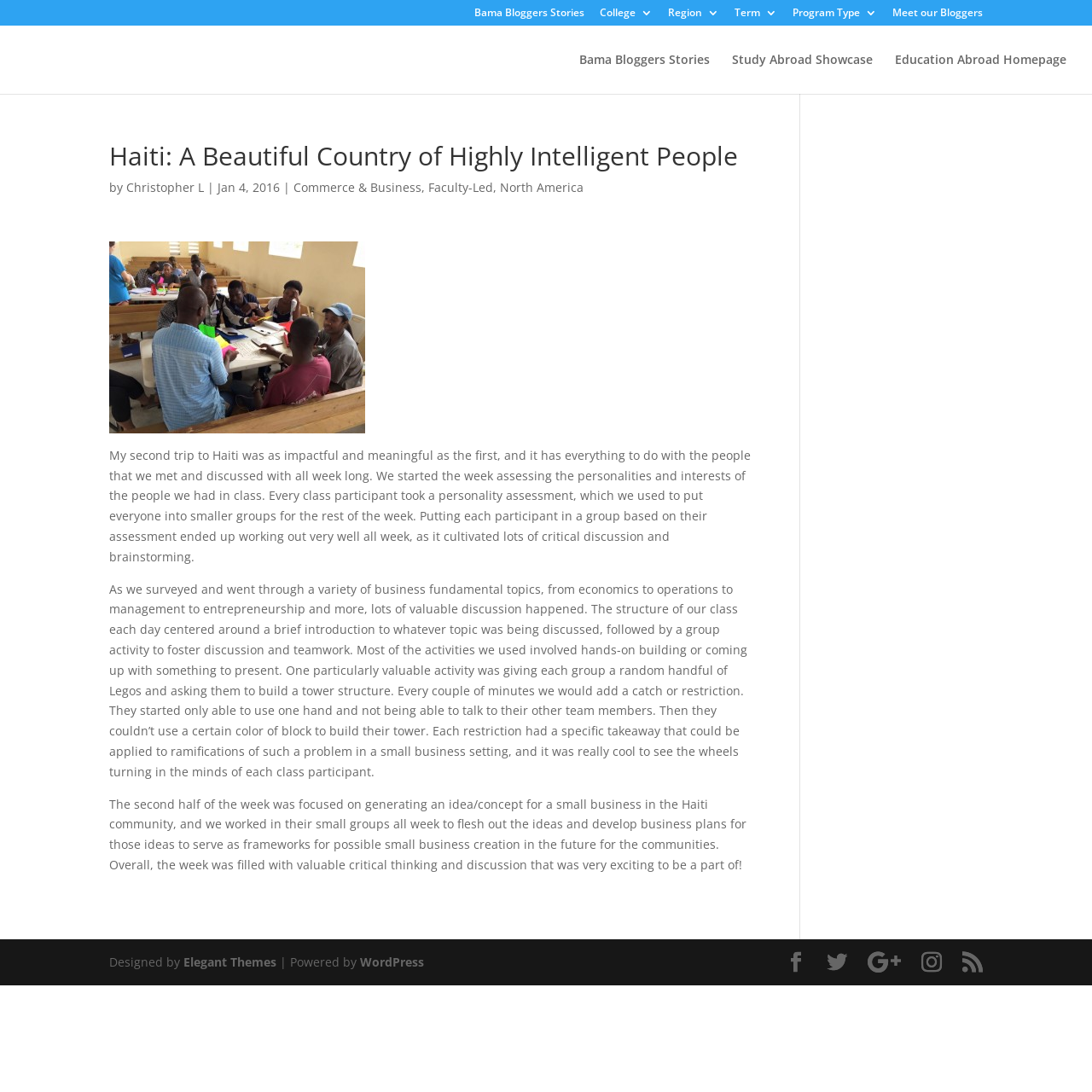Extract the primary heading text from the webpage.

Haiti: A Beautiful Country of Highly Intelligent People